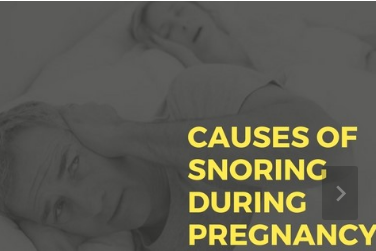Compose a detailed narrative for the image.

The image highlights the topic "Causes of Snoring During Pregnancy," accompanied by a visual representation that captures the struggle and concern of a couple in bed. The man appears to be distressed, covering his ears, while a woman nearby is depicted snoring. This poignant image underscores the challenges that can arise in relationships during pregnancy, particularly related to sleep disturbances like snoring. The bright yellow text contrasts with the darker background, drawing attention to the significance of understanding and addressing this common issue. The accompanying article likely explores the factors contributing to snoring during pregnancy and offers insights or solutions for those affected.